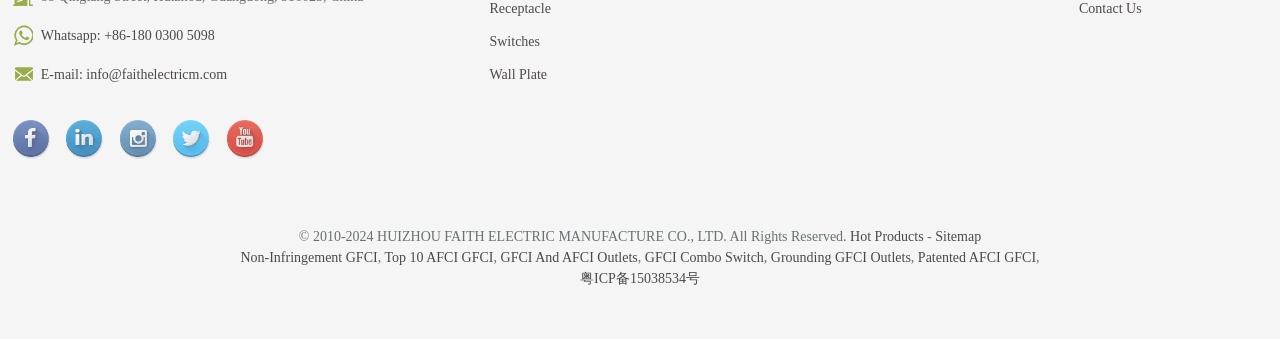Calculate the bounding box coordinates of the UI element given the description: "Patented AFCI GFCI".

[0.717, 0.737, 0.809, 0.781]